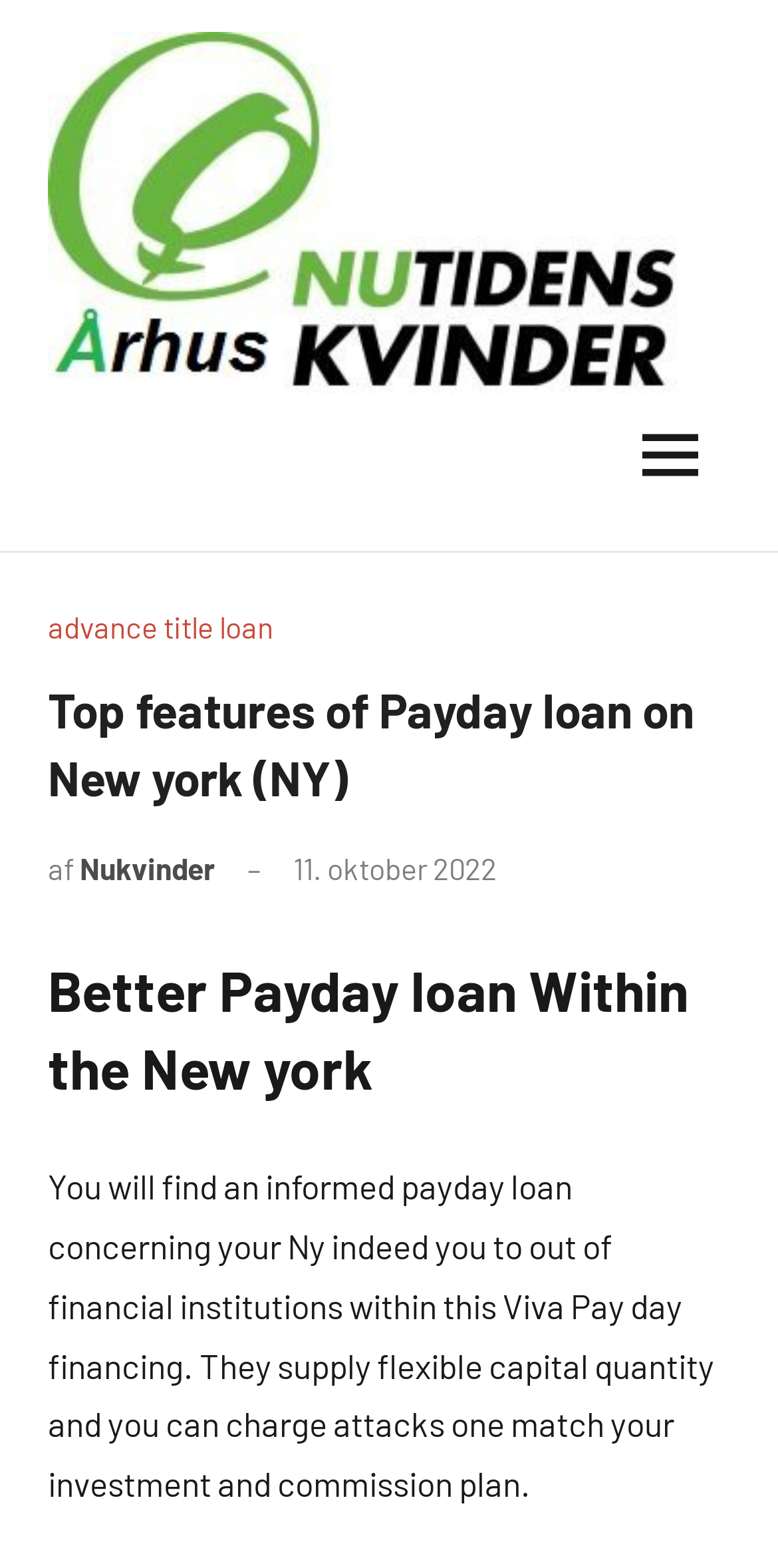Provide a thorough description of the webpage's content and layout.

The webpage is about payday loans in New York, specifically highlighting the top features of such loans. At the top left corner, there is a link and an image, both labeled "Nutidens Kvinder Århus". Below this, there is a static text element that reads "Alsidig oplysning om kultur, hjem og samfund".

On the right side of the page, there is a button that, when expanded, reveals a menu with several links and headings. The main heading reads "Top features of Payday loan on New york (NY)". Below this, there are links to "advance title loan", "Nukvinder", and "11. oktober 2022", which also contains a time element. Further down, there is a link to "Ingen kommentarer".

The main content of the page is divided into sections, with headings such as "Better Payday loan Within the New york". The text in this section explains that Viva Payday financing offers flexible capital amounts and charge attacks that match one's investment and commission plan.

Overall, the webpage appears to be a informative resource for individuals seeking payday loans in New York, providing details on the top features and benefits of such loans.